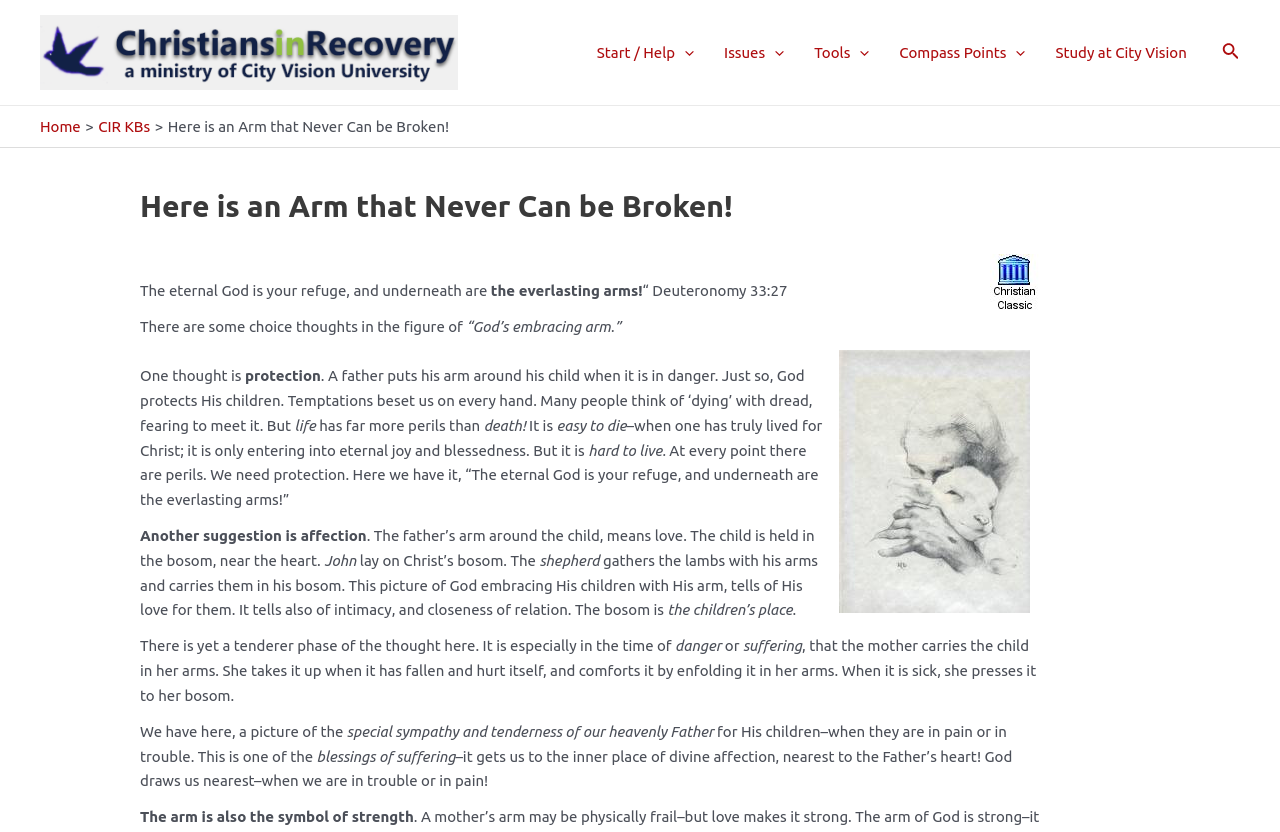Provide the bounding box coordinates of the UI element that matches the description: "CIR KBs".

[0.077, 0.142, 0.117, 0.162]